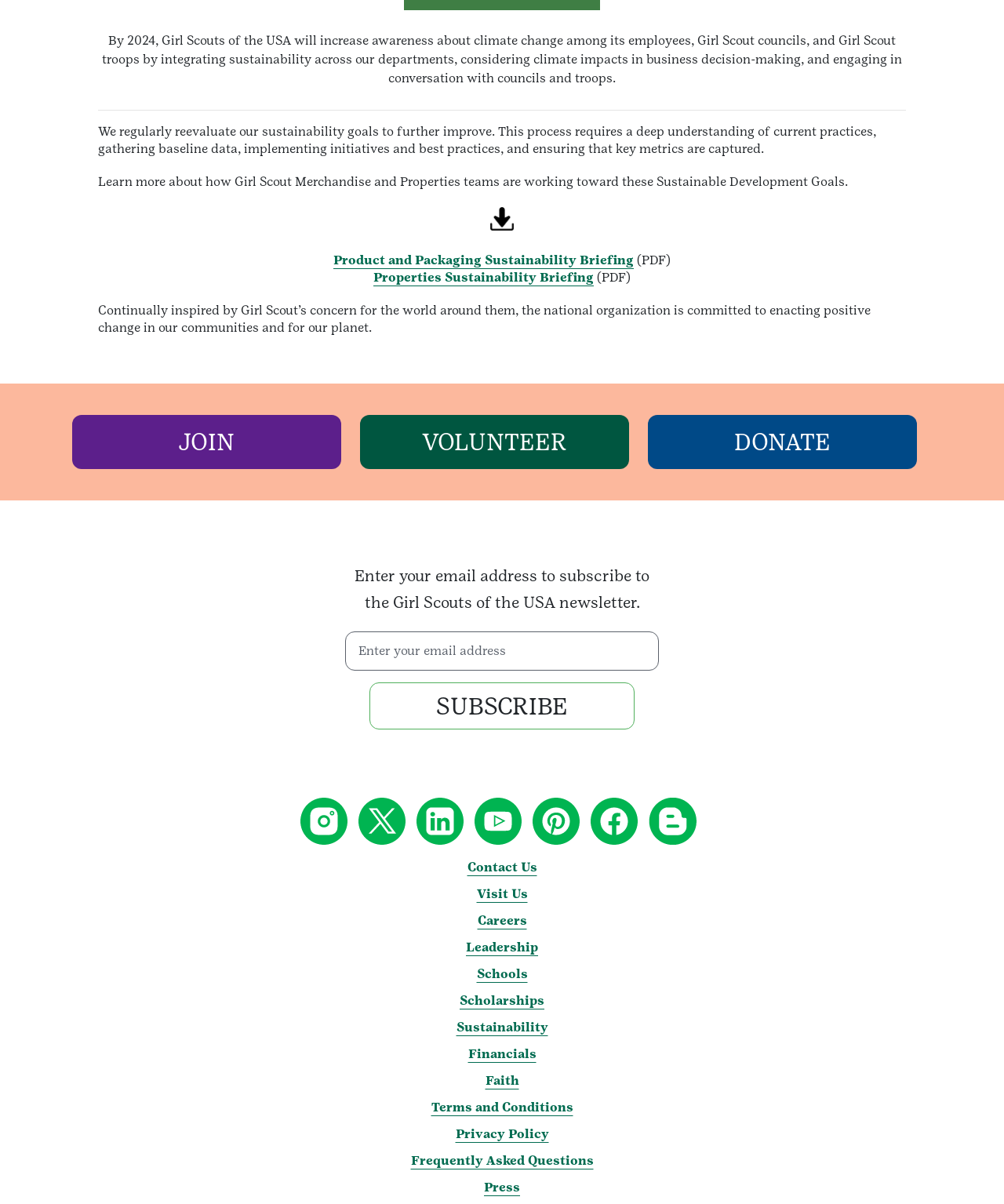What social media platforms does Girl Scouts of the USA have?
Please provide a single word or phrase as your answer based on the image.

Multiple platforms